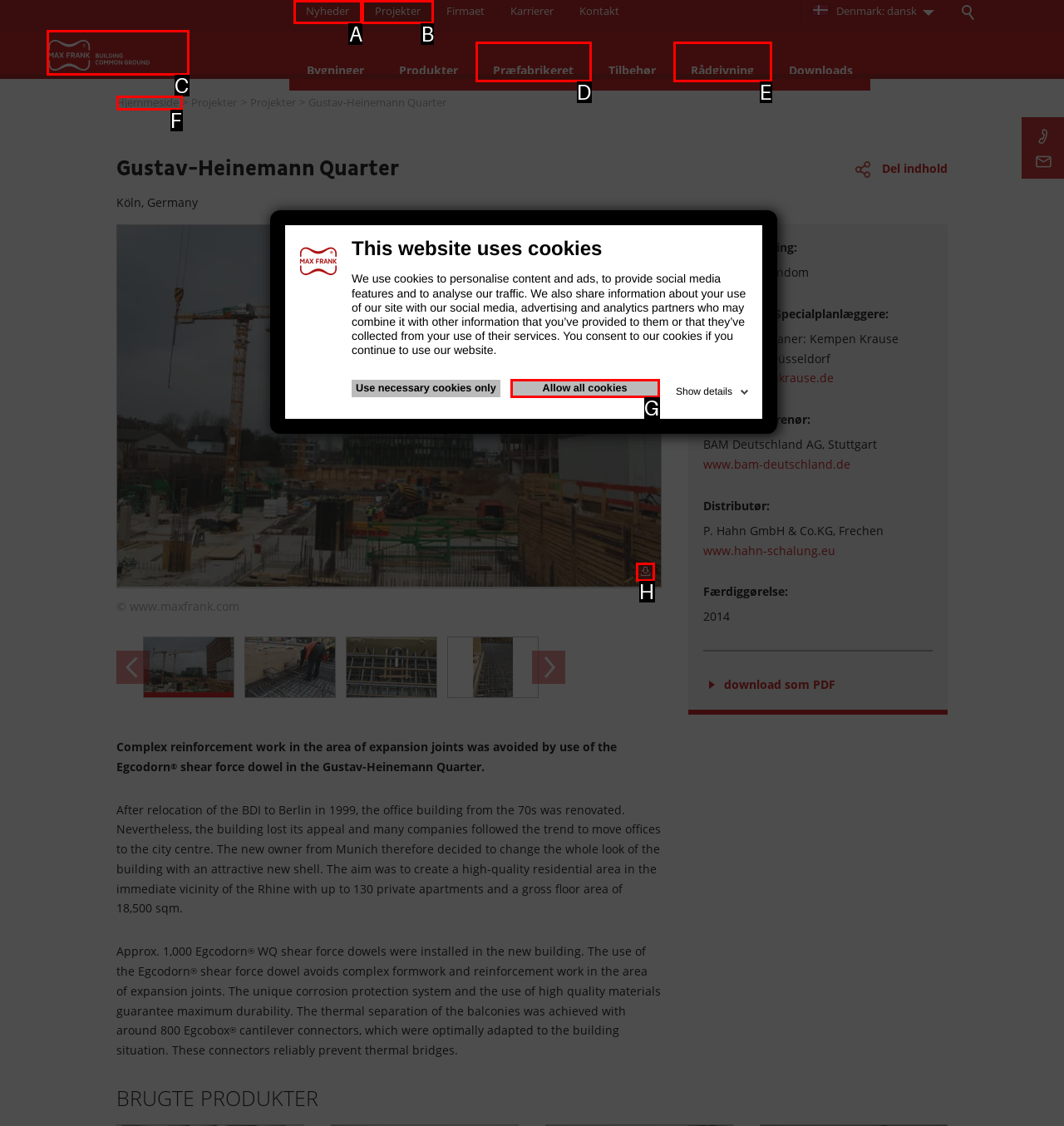Given the task: Download the original image, tell me which HTML element to click on.
Answer with the letter of the correct option from the given choices.

H